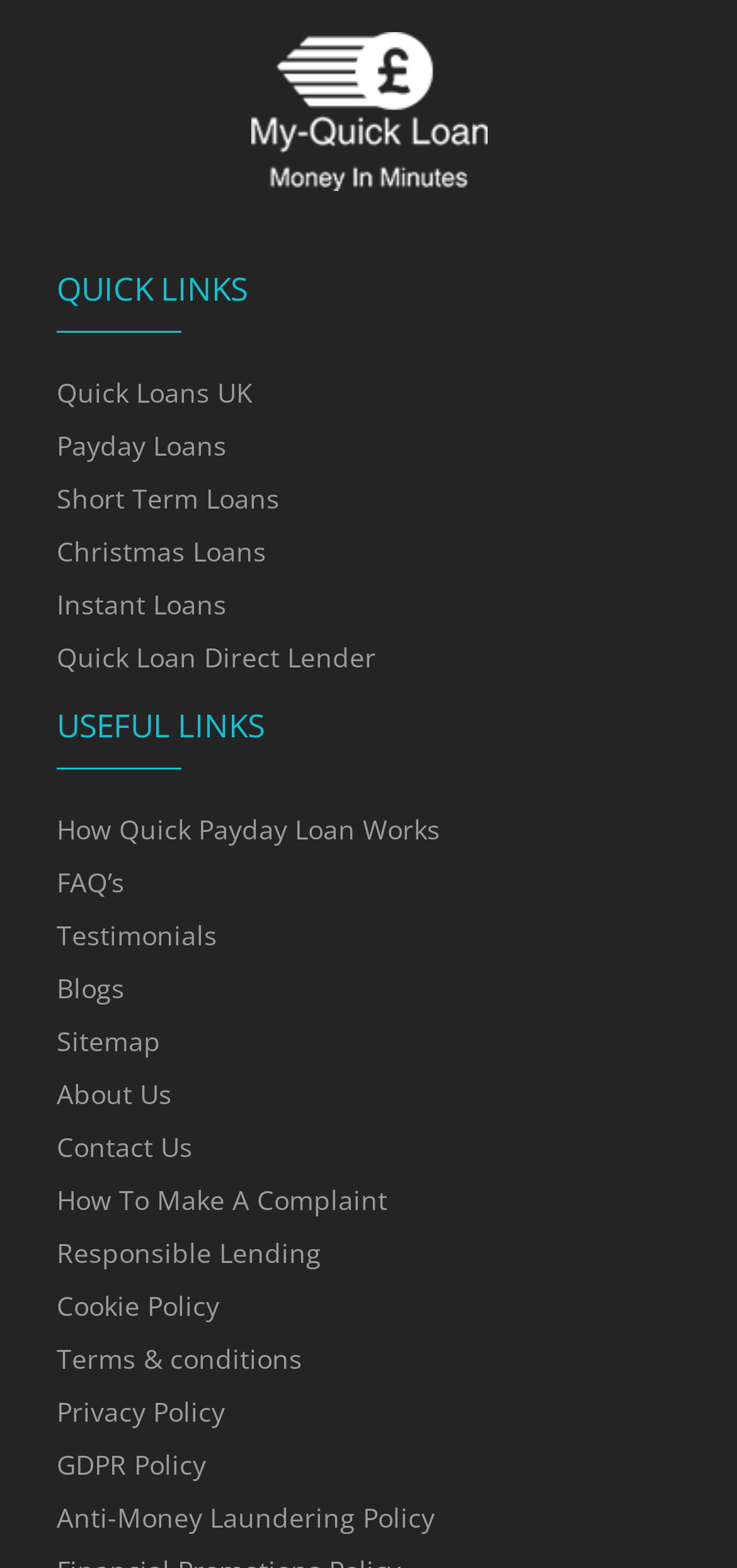Determine the bounding box coordinates of the UI element described by: "GDPR Policy".

[0.077, 0.923, 0.279, 0.946]